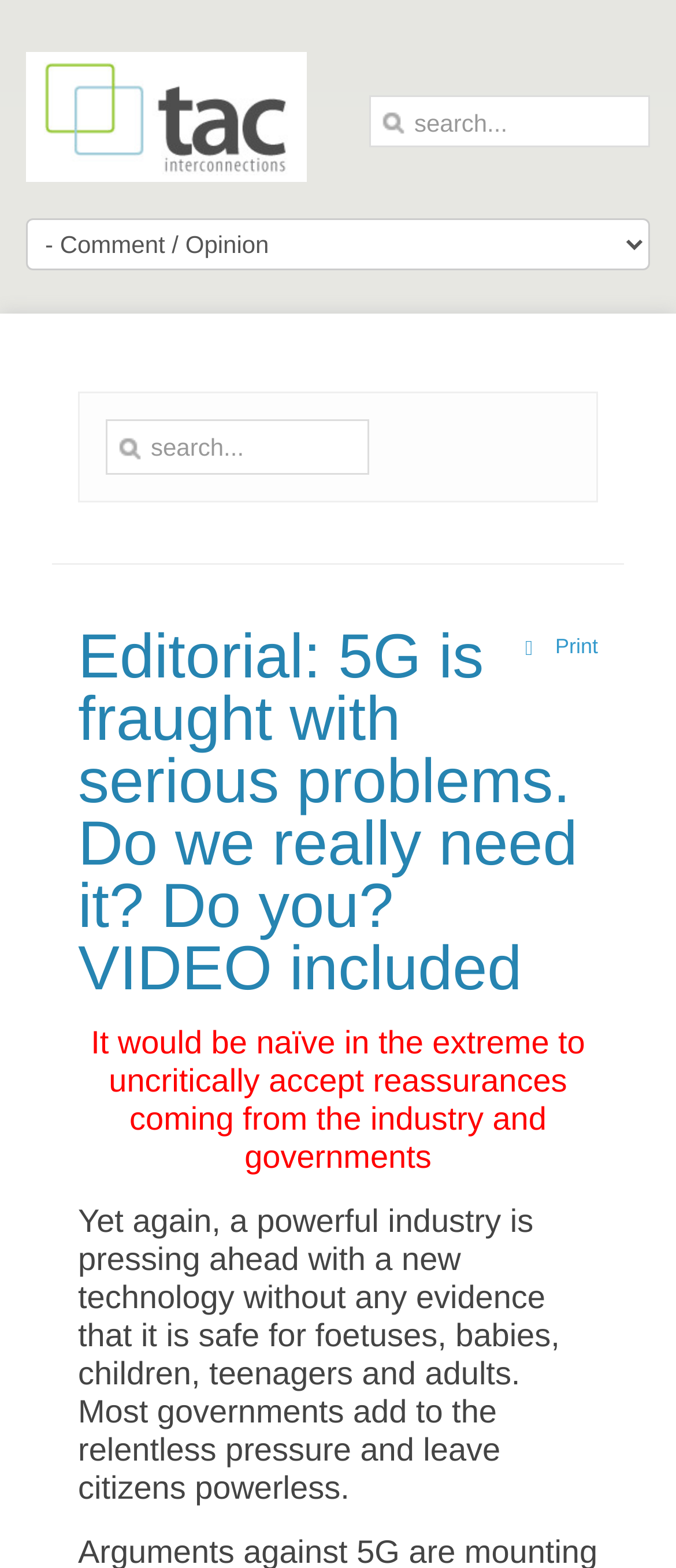What is the purpose of the search box?
Provide a thorough and detailed answer to the question.

The purpose of the search box can be inferred as searching the website because it is a common functionality of search boxes on websites, and there are two search boxes present on the webpage, one at the top and one in the middle, which suggests that they are meant for searching the website's content.